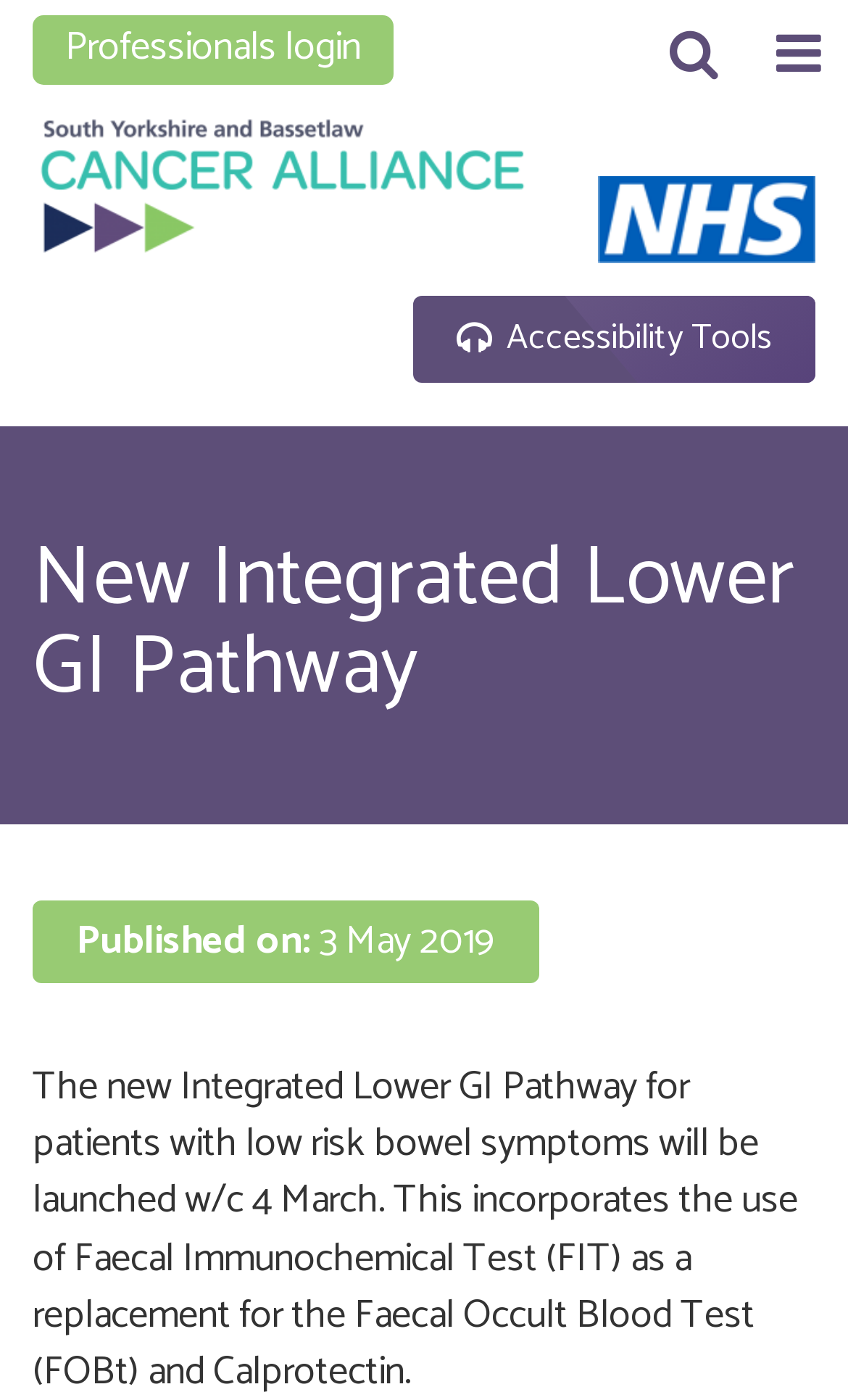Is there an accessibility tool available?
Please look at the screenshot and answer using one word or phrase.

Yes